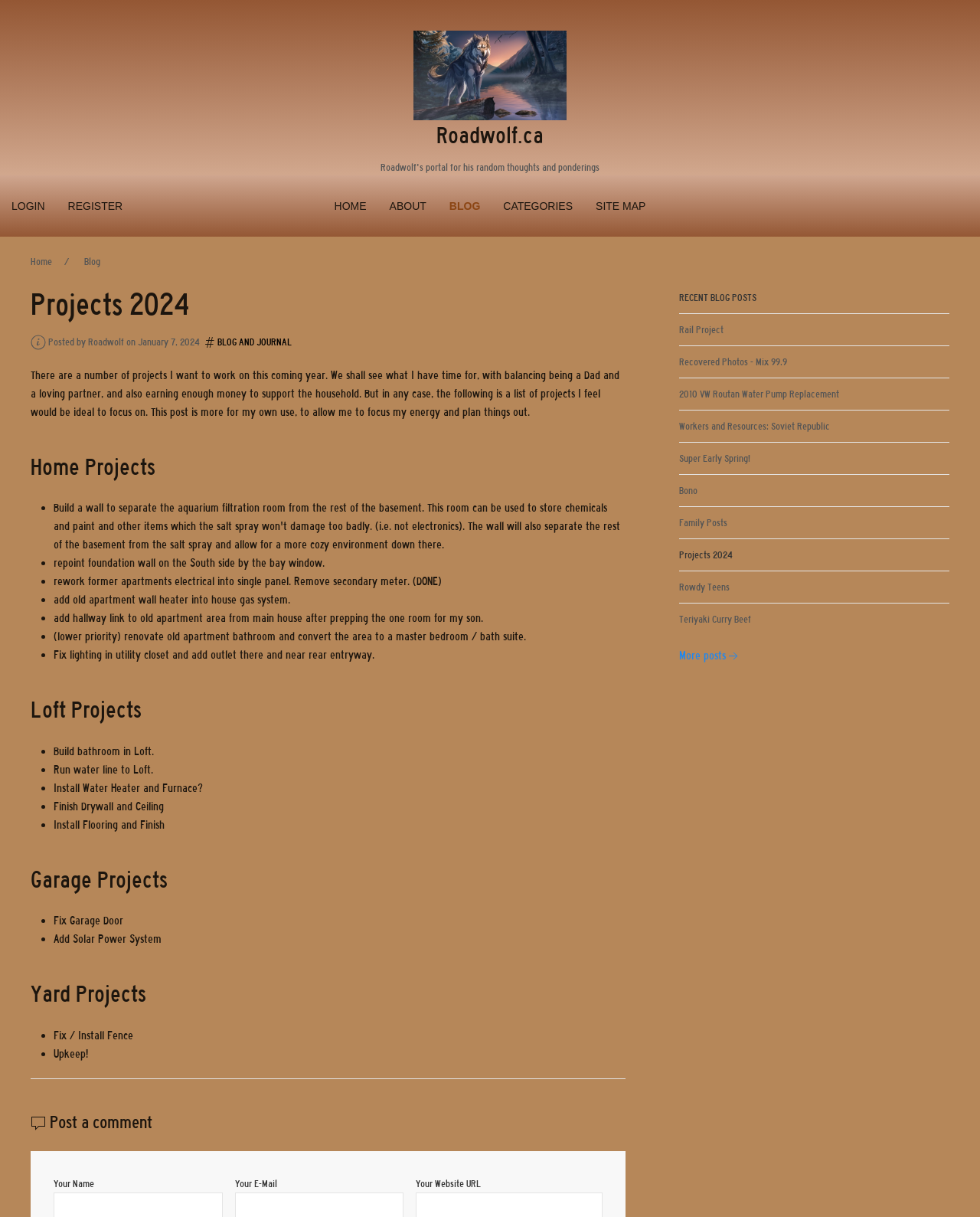Find the bounding box coordinates for the area that must be clicked to perform this action: "Click on the 'Post a comment' heading".

[0.031, 0.912, 0.638, 0.933]